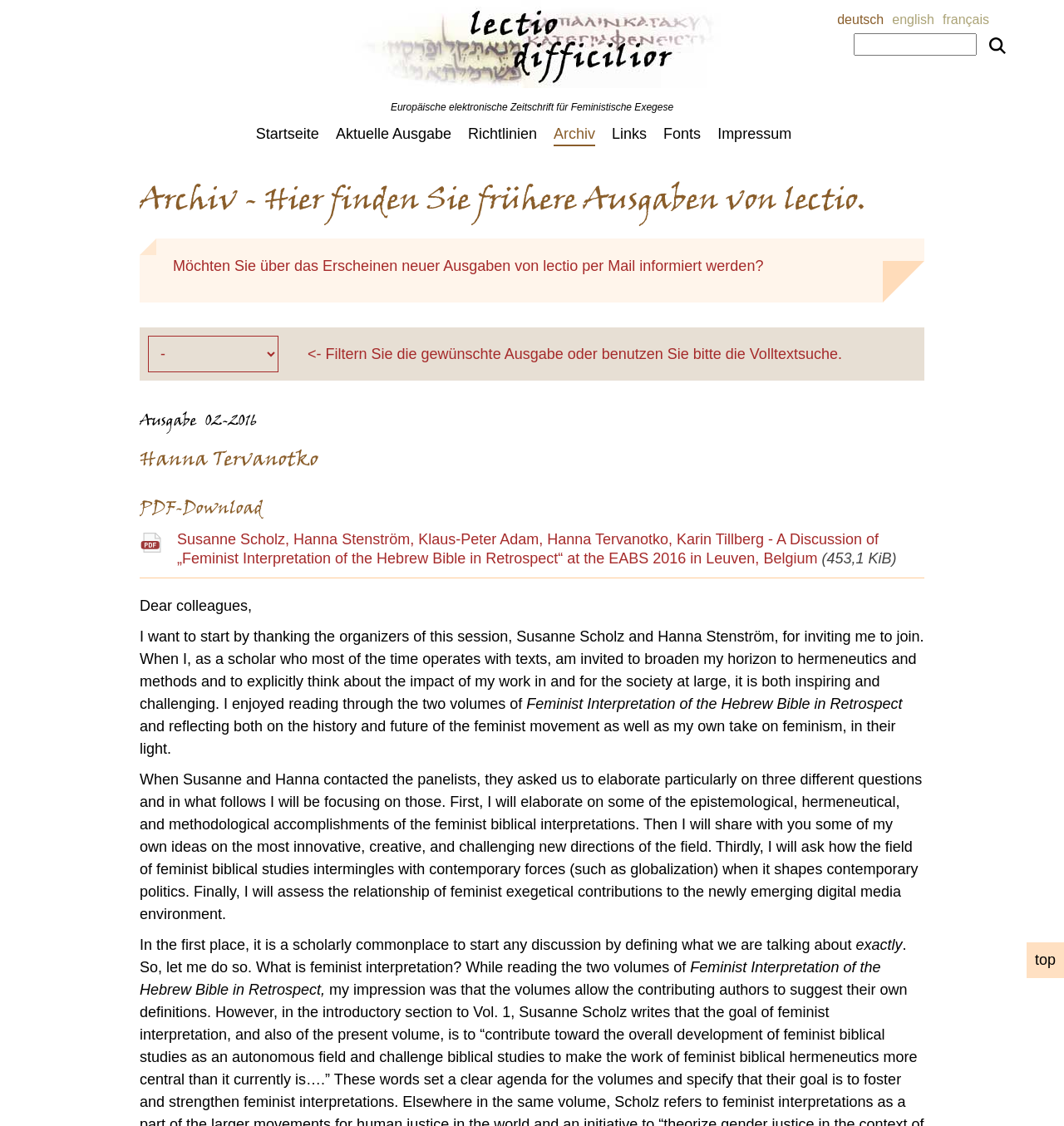Give the bounding box coordinates for the element described by: "Brighton roofing".

None